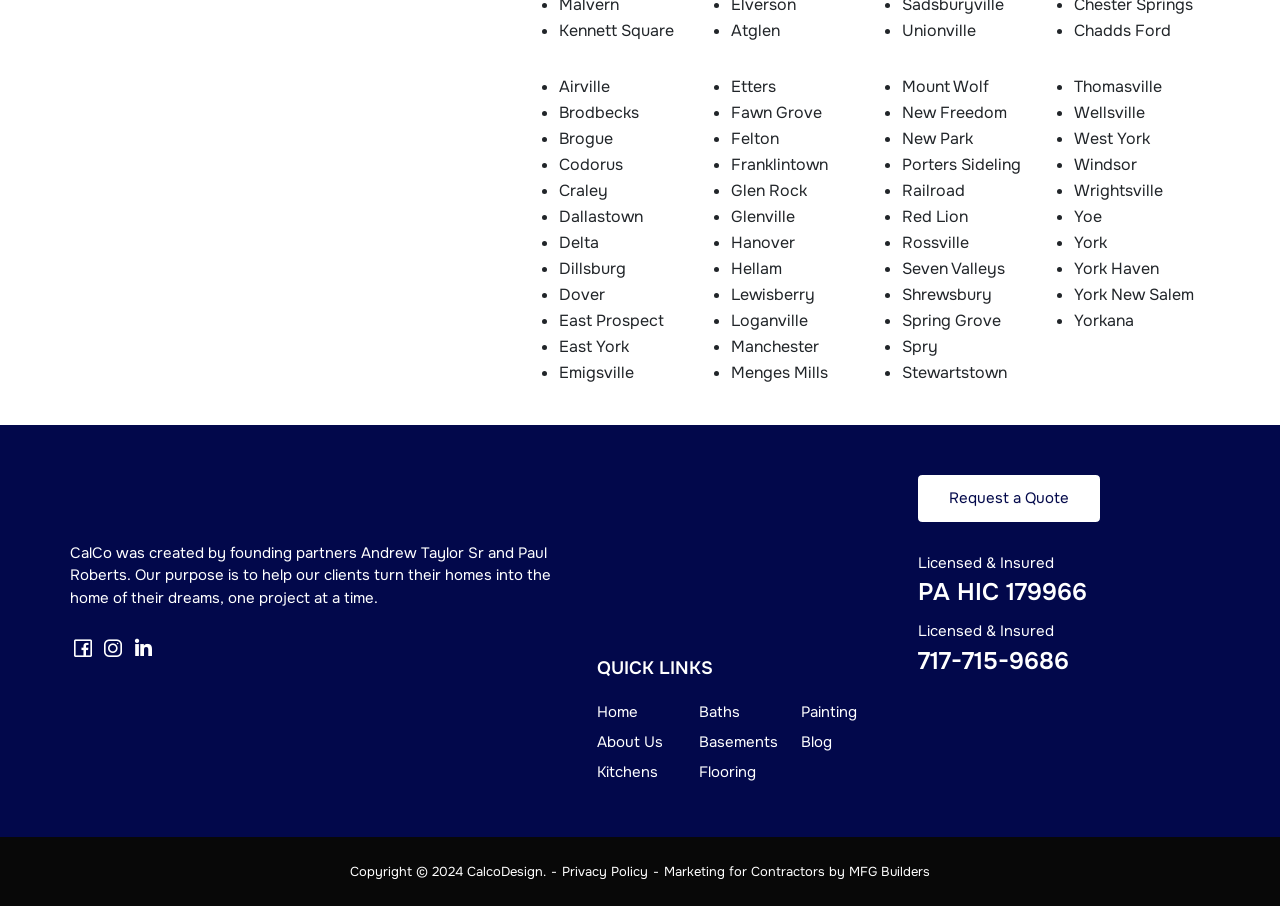Identify the bounding box coordinates of the element that should be clicked to fulfill this task: "Choose Atglen". The coordinates should be provided as four float numbers between 0 and 1, i.e., [left, top, right, bottom].

[0.571, 0.022, 0.609, 0.045]